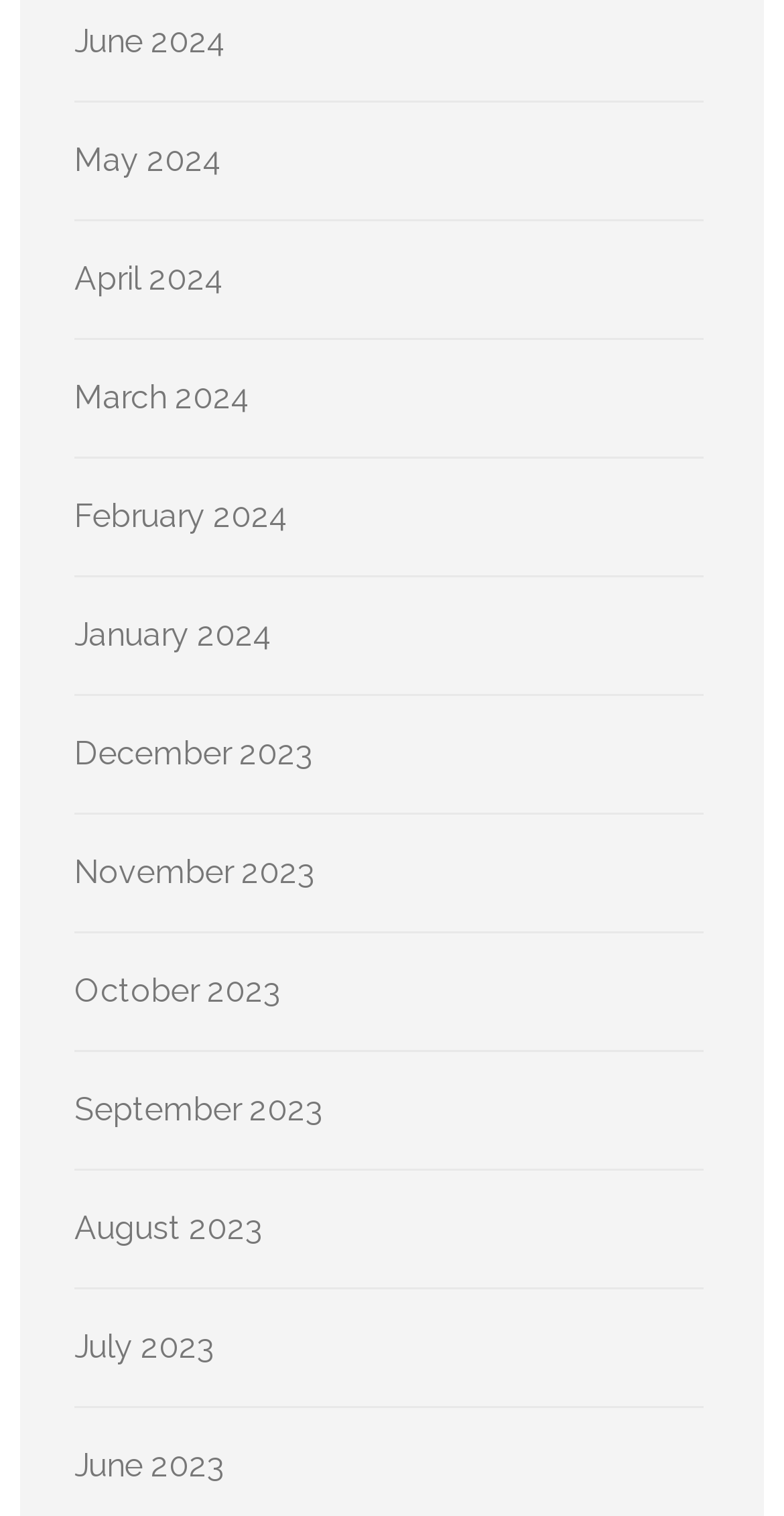Based on the element description: "September 2023", identify the bounding box coordinates for this UI element. The coordinates must be four float numbers between 0 and 1, listed as [left, top, right, bottom].

[0.095, 0.719, 0.413, 0.744]